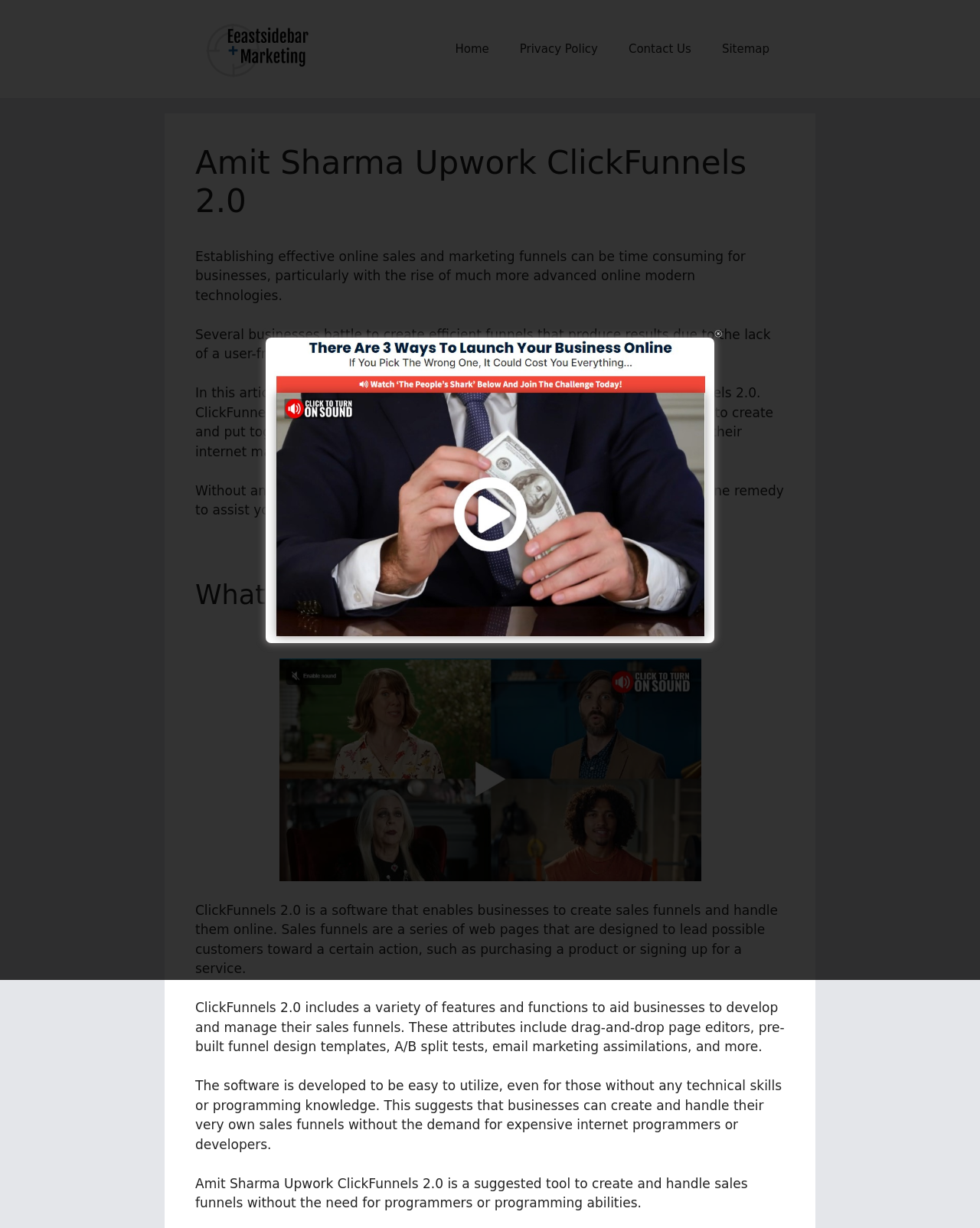Respond with a single word or phrase for the following question: 
What is the purpose of ClickFunnels 2.0?

Create sales funnels